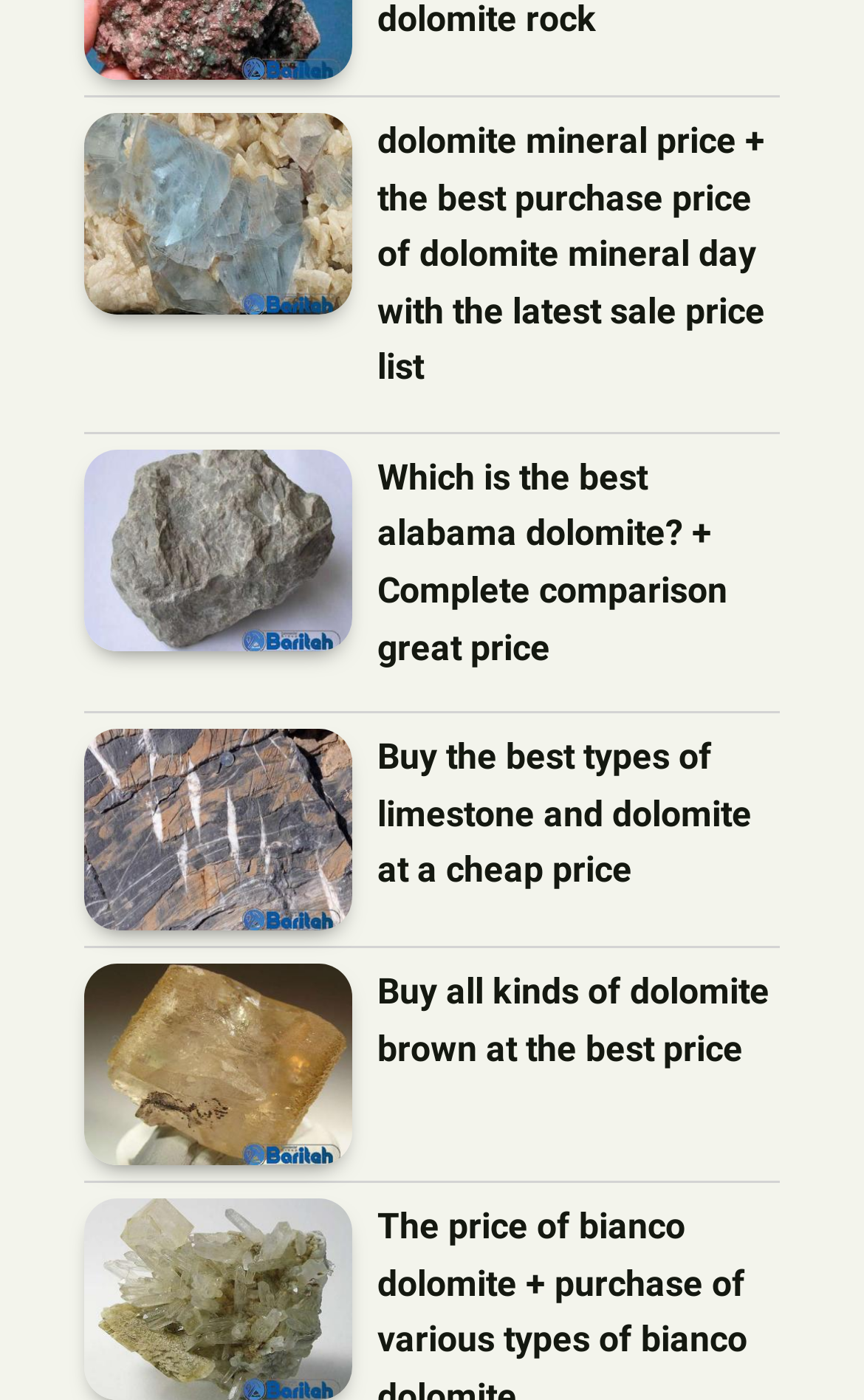What is the topic of the first link?
Refer to the screenshot and answer in one word or phrase.

dolomite mineral price